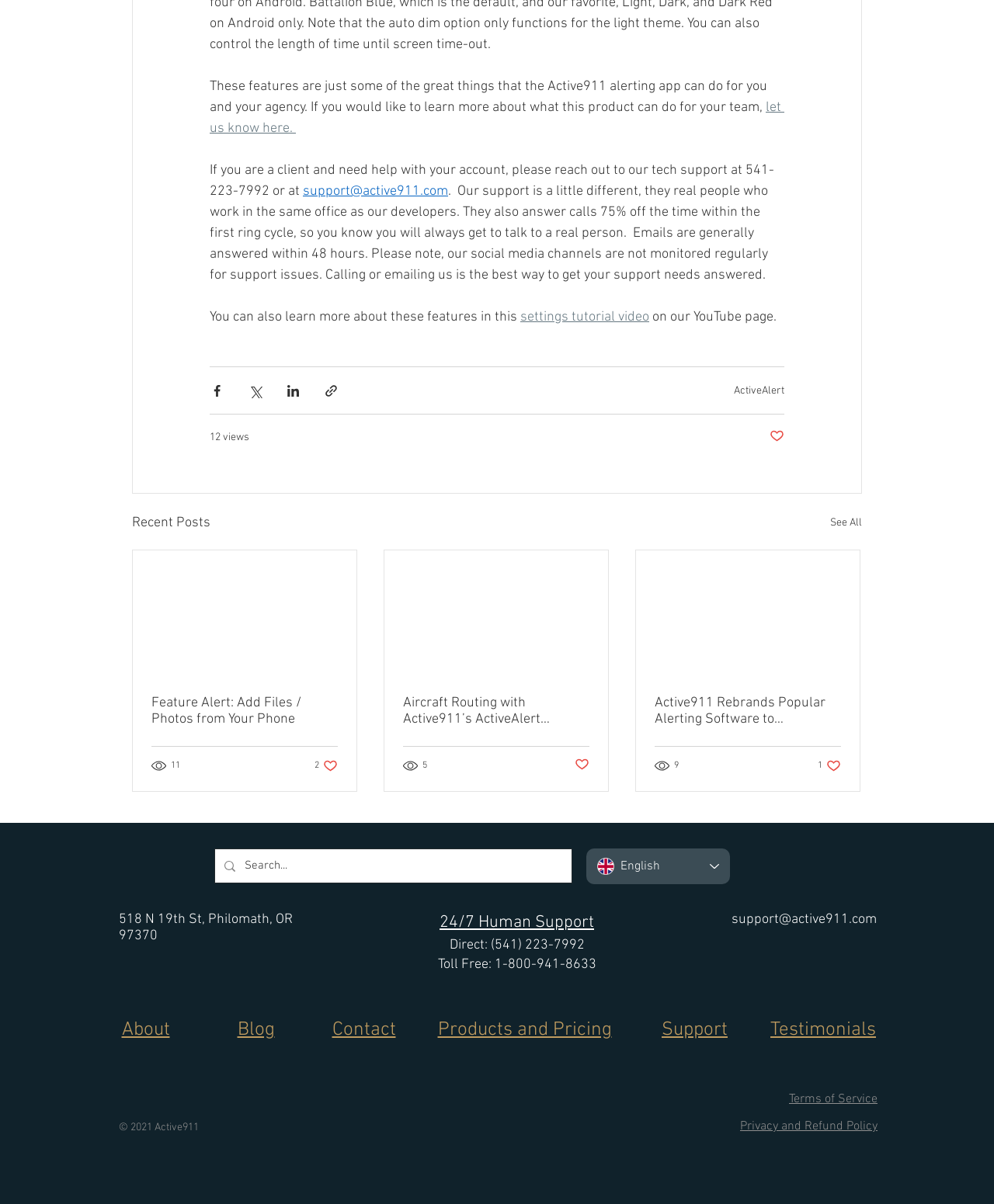Please indicate the bounding box coordinates of the element's region to be clicked to achieve the instruction: "Learn more about the Active911 alerting app". Provide the coordinates as four float numbers between 0 and 1, i.e., [left, top, right, bottom].

[0.211, 0.083, 0.789, 0.113]